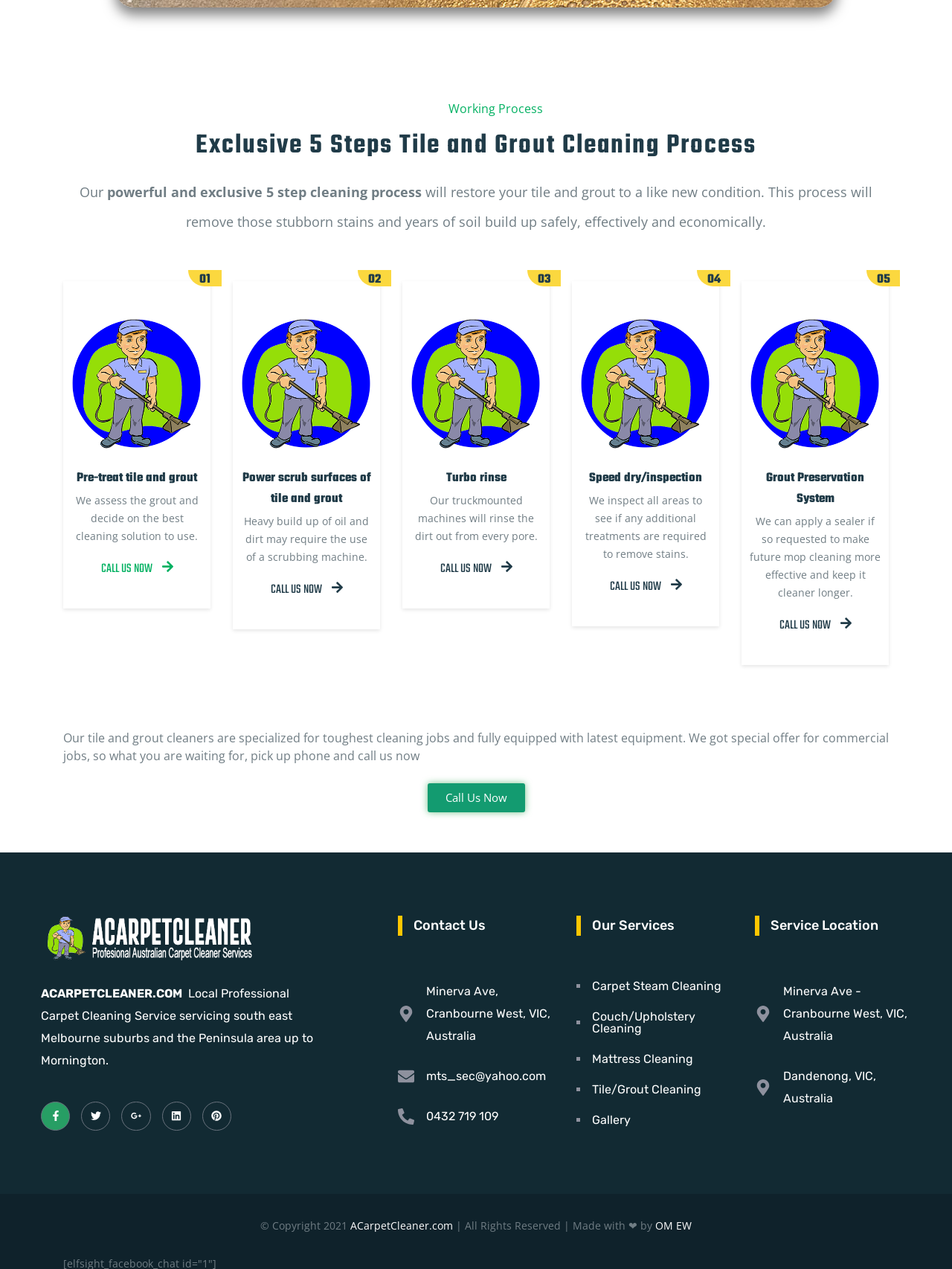Answer briefly with one word or phrase:
What is the last step in the tile and grout cleaning process?

Grout Preservation System